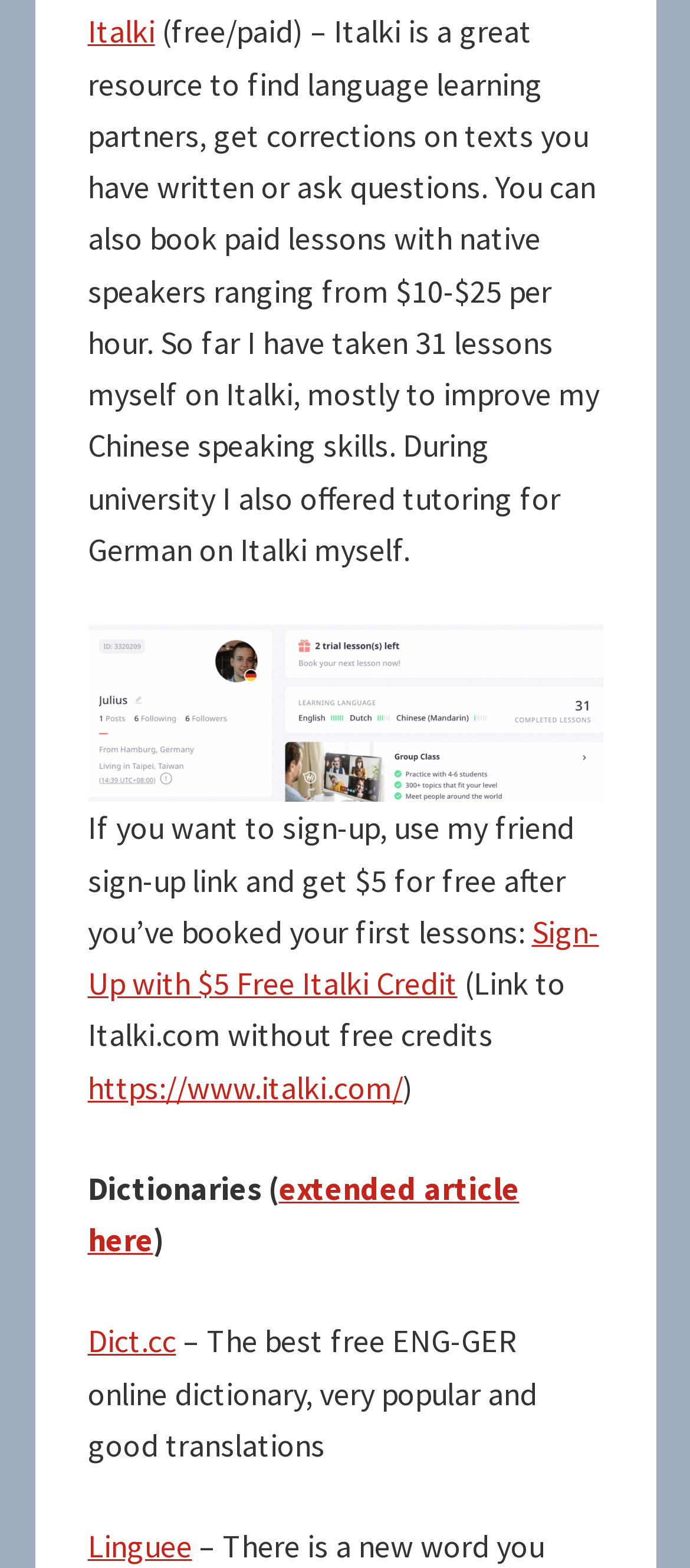Determine the bounding box coordinates of the UI element that matches the following description: "extended article here". The coordinates should be four float numbers between 0 and 1 in the format [left, top, right, bottom].

[0.127, 0.745, 0.753, 0.804]